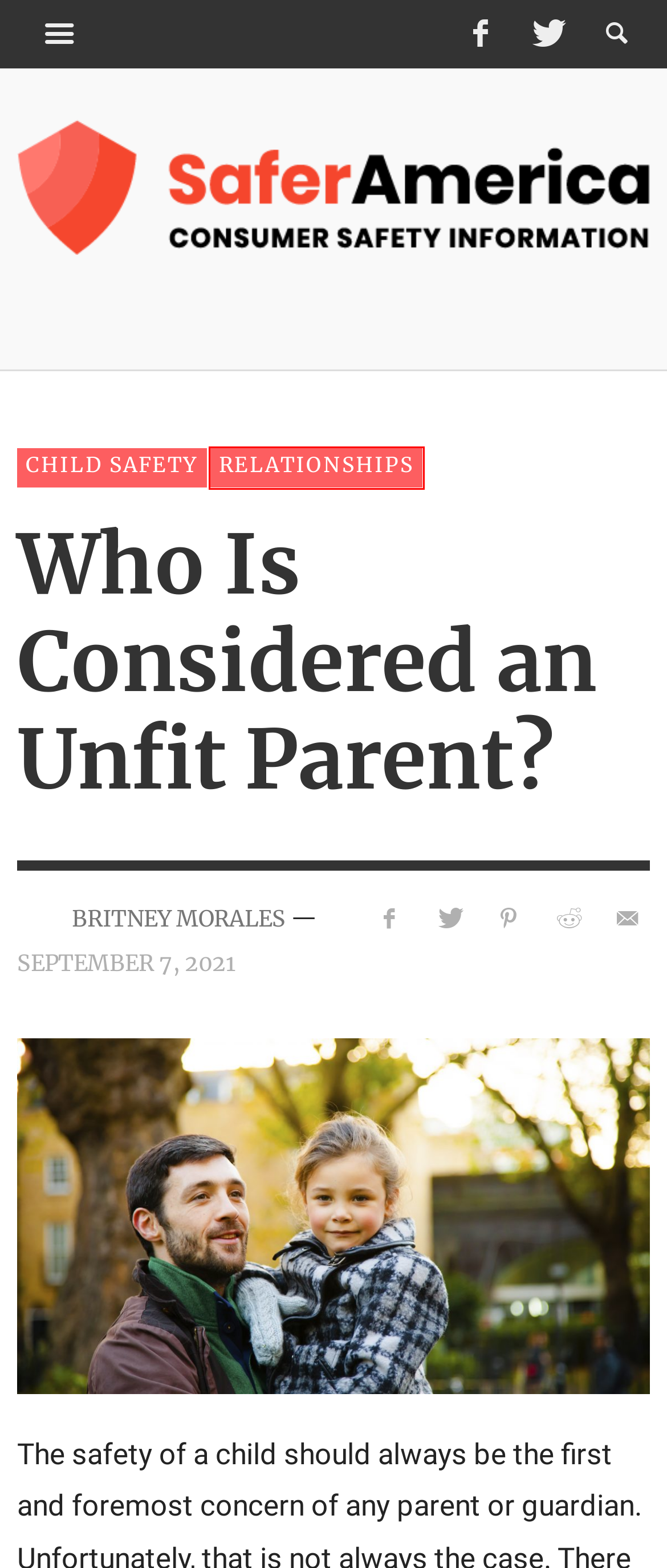Observe the screenshot of a webpage with a red bounding box around an element. Identify the webpage description that best fits the new page after the element inside the bounding box is clicked. The candidates are:
A. Motor Vehicle Crashes Archives - Safer America
B. How to Sue Uber for Driver Sexual Assault - Safer America
C. Workplace Safety Archives - Safer America
D. Relationships Archives - Safer America
E. Drunk Driving Archives - Safer America
F. Pedestrian Safety Archives - Safer America
G. Drug Safety Archives - Safer America
H. Britney Morales, Author at Safer America

D